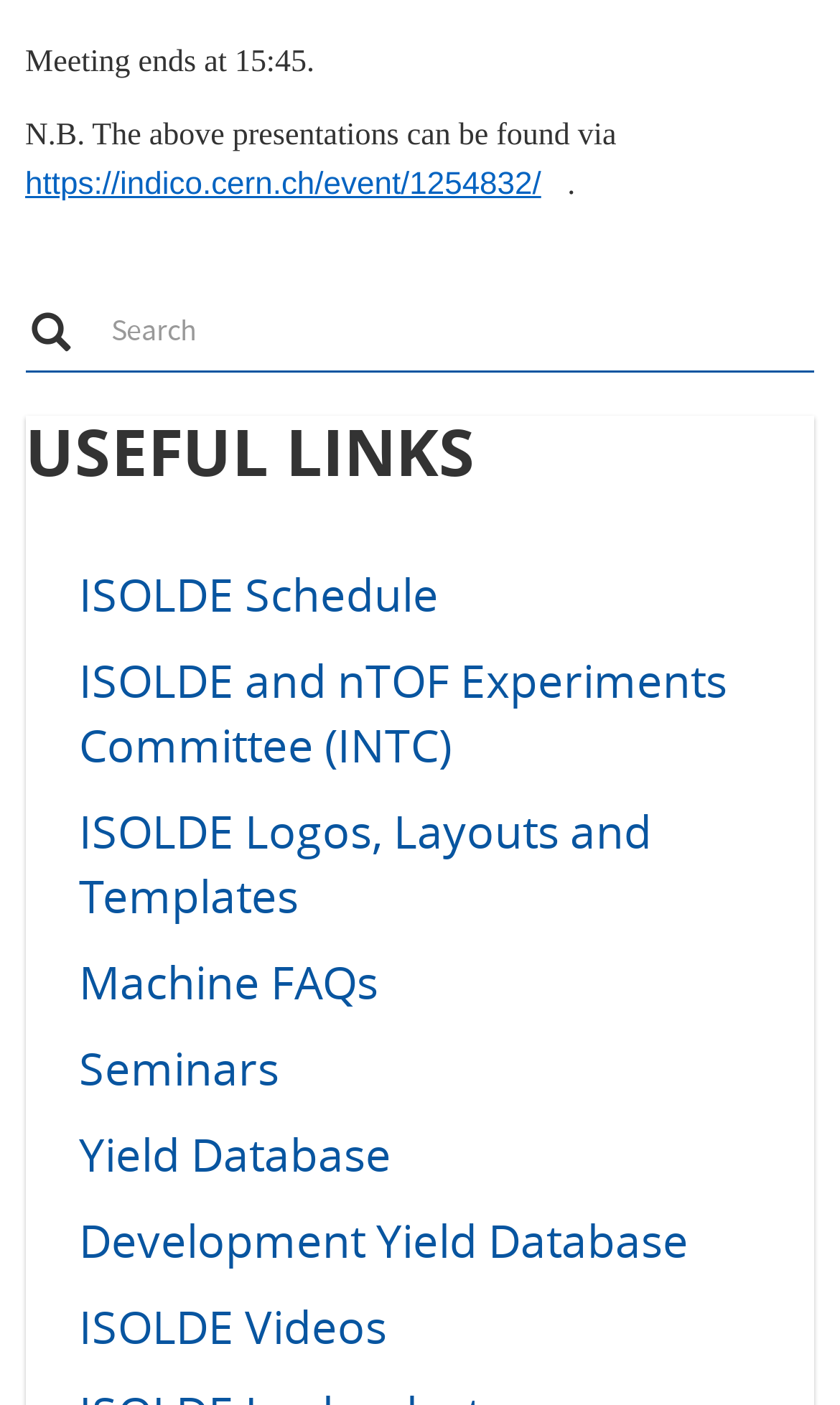Extract the bounding box coordinates of the UI element described by: "parent_node: Search name="keys" placeholder="Search"". The coordinates should include four float numbers ranging from 0 to 1, e.g., [left, top, right, bottom].

[0.03, 0.212, 0.97, 0.266]